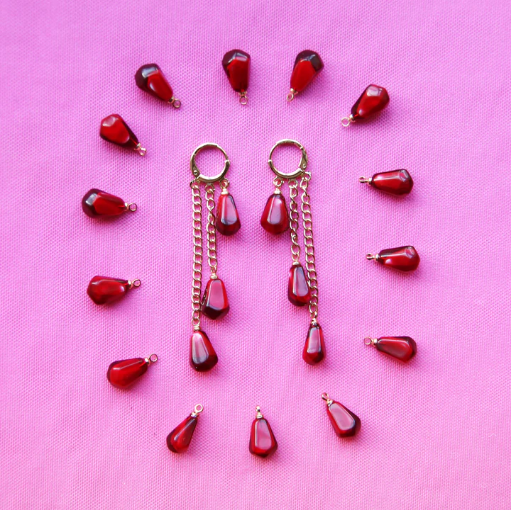Generate a descriptive account of all visible items and actions in the image.

The image showcases the elegant "Starseed Pomegranate Earrings," a striking piece of jewelry featuring cascading drops shaped like pomegranate seeds. Crafted from vibrant red materials, the earrings are suspended from delicate 24k gold huggie hoops with fine gold chains that enhance their celestial elegance. Surrounding the earrings are additional pomegranate-shaped components, emphasizing their unique design. The captivating visual presentation is set against a soft pink background, highlighting the intricate details and the shimmering quality of the earrings, making them an exquisite addition to any jewelry collection. Perfect for exuding a sense of cosmic charm, these handmade earrings are designed to evoke feelings of abundance and beauty. Each piece is crafted to order, reflecting a commitment to quality and individuality.